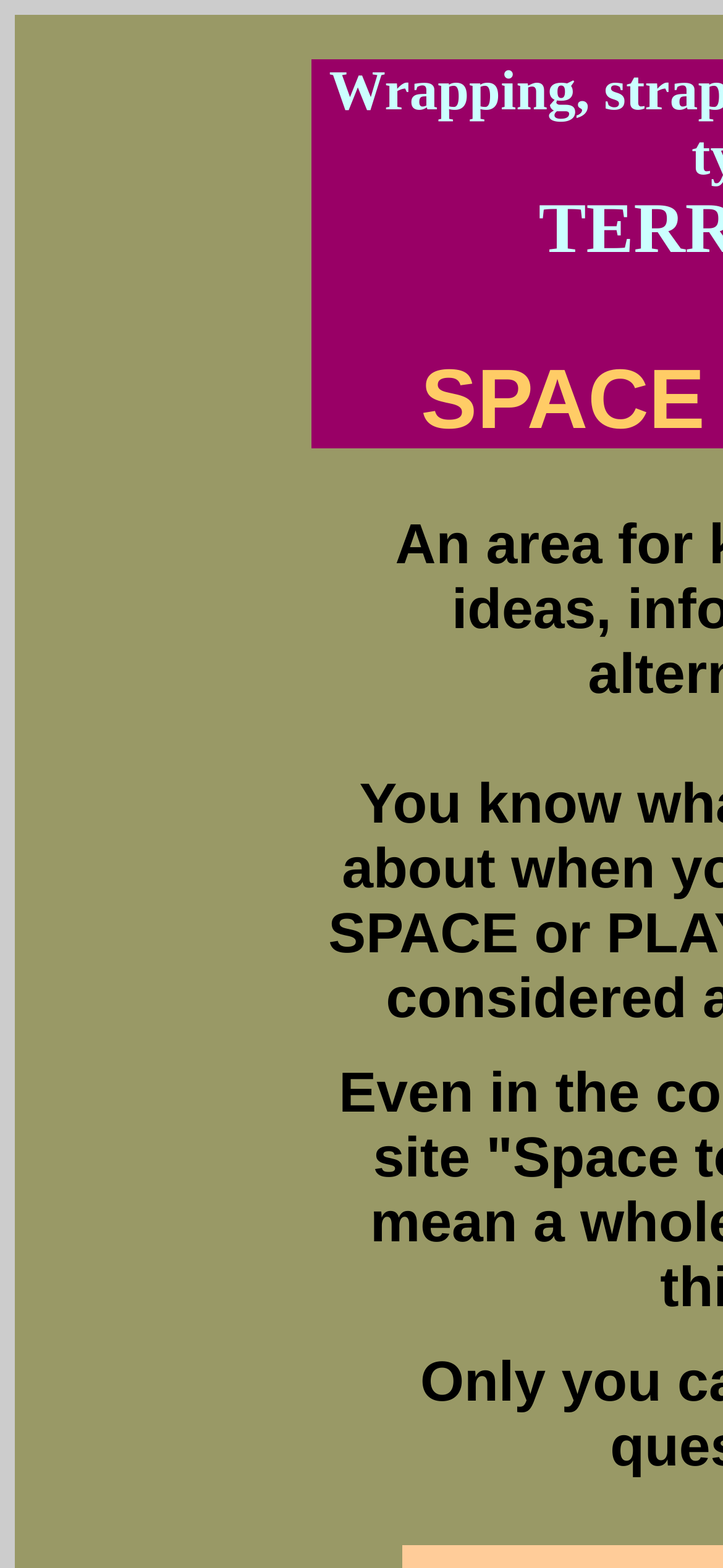How many rows are there in the table?
Refer to the image and provide a one-word or short phrase answer.

3